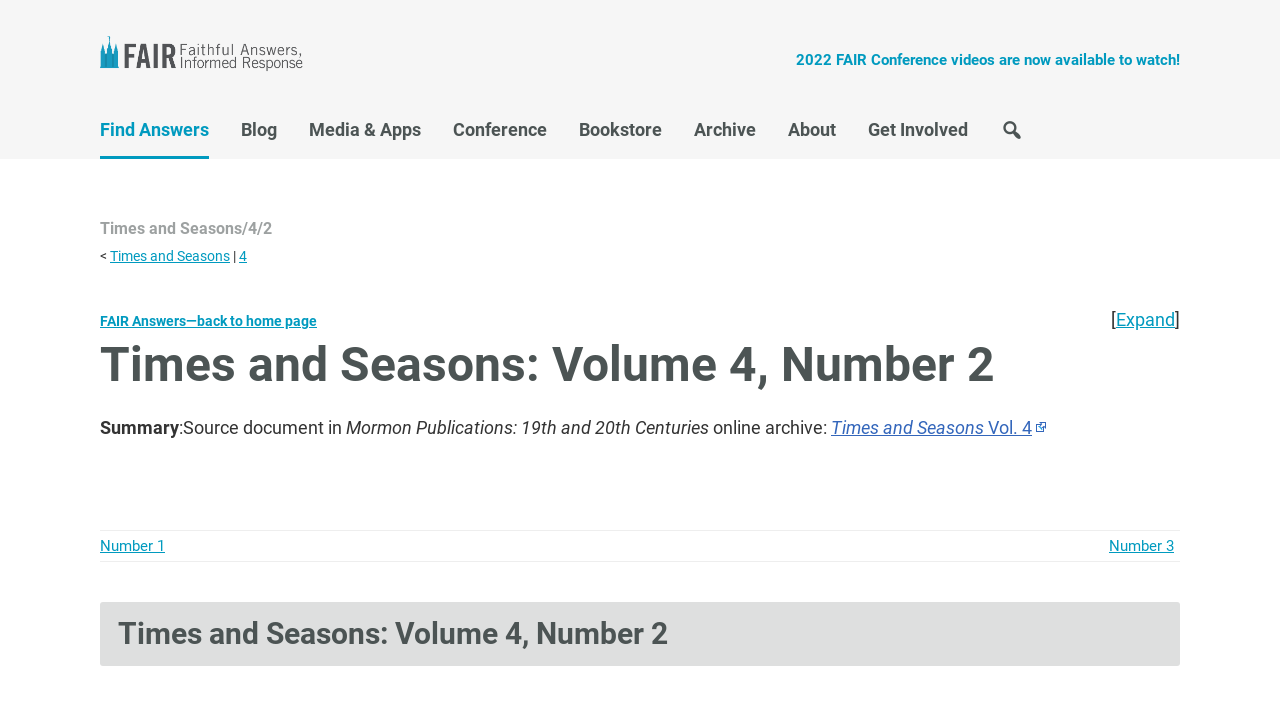Please find the bounding box coordinates of the element that needs to be clicked to perform the following instruction: "Visit the homepage". The bounding box coordinates should be four float numbers between 0 and 1, represented as [left, top, right, bottom].

None